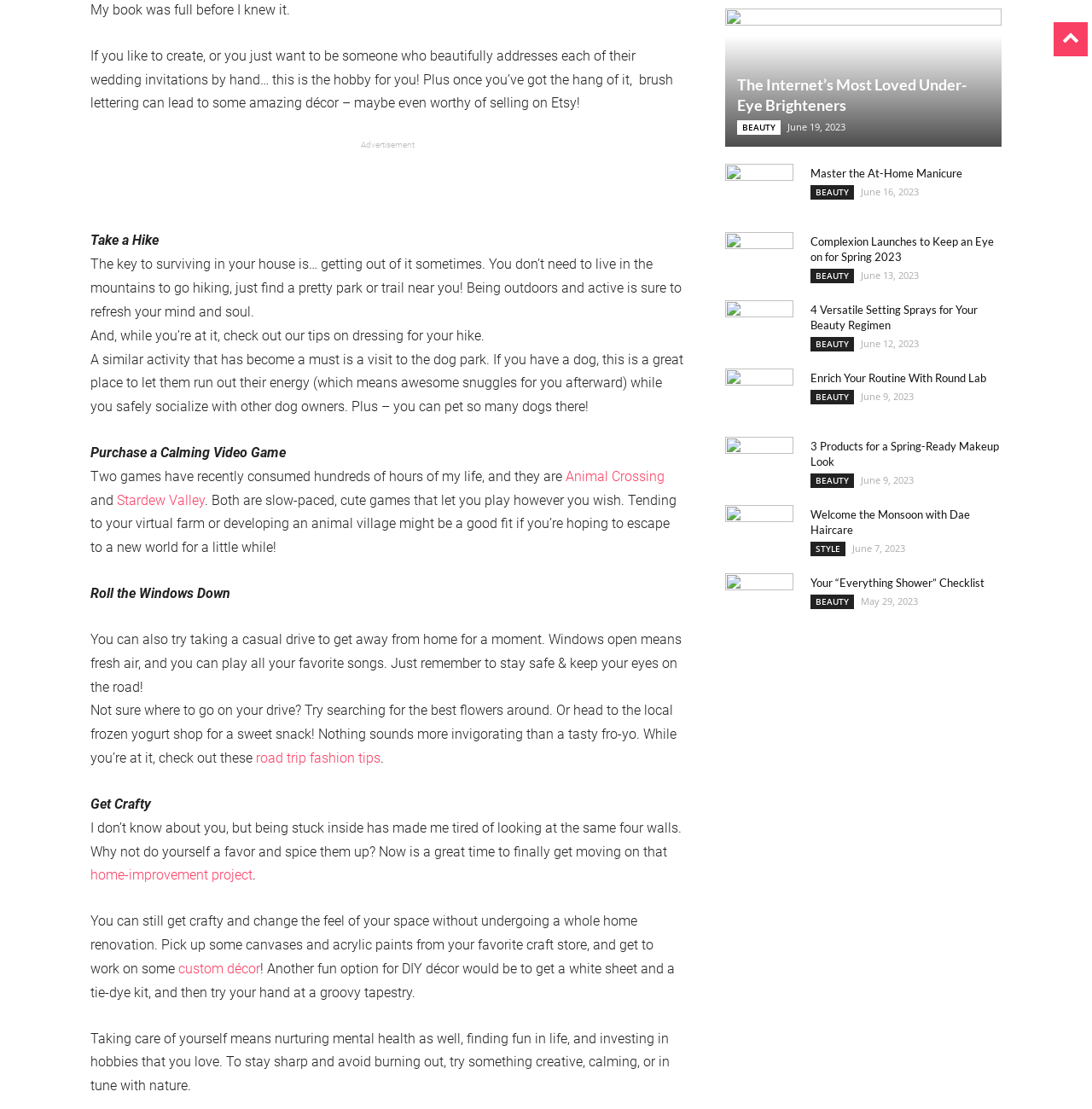Please identify the bounding box coordinates of where to click in order to follow the instruction: "Click the CLAIMS link".

None